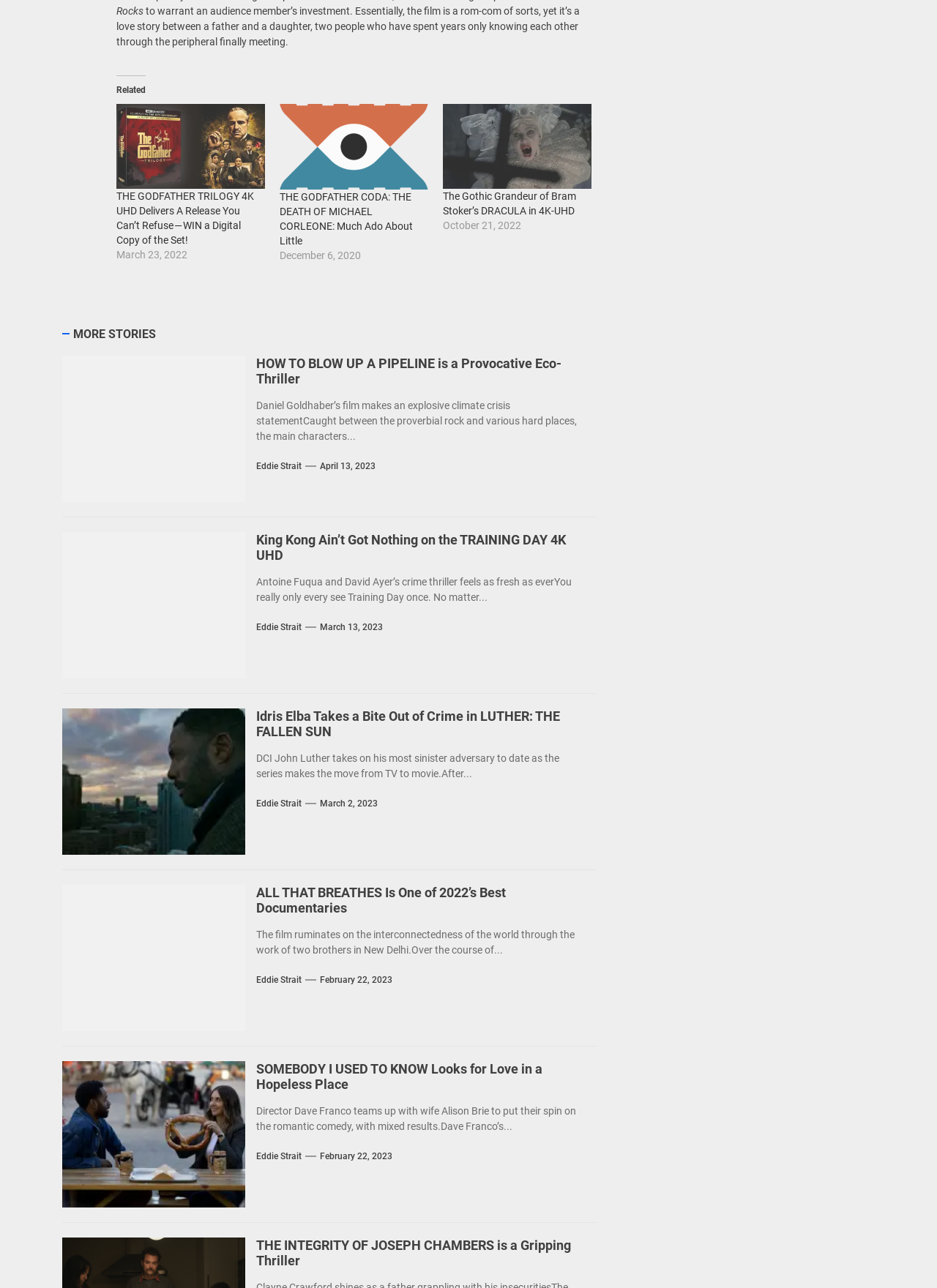What is the author of the fifth article?
Please provide a single word or phrase as your answer based on the screenshot.

Eddie Strait